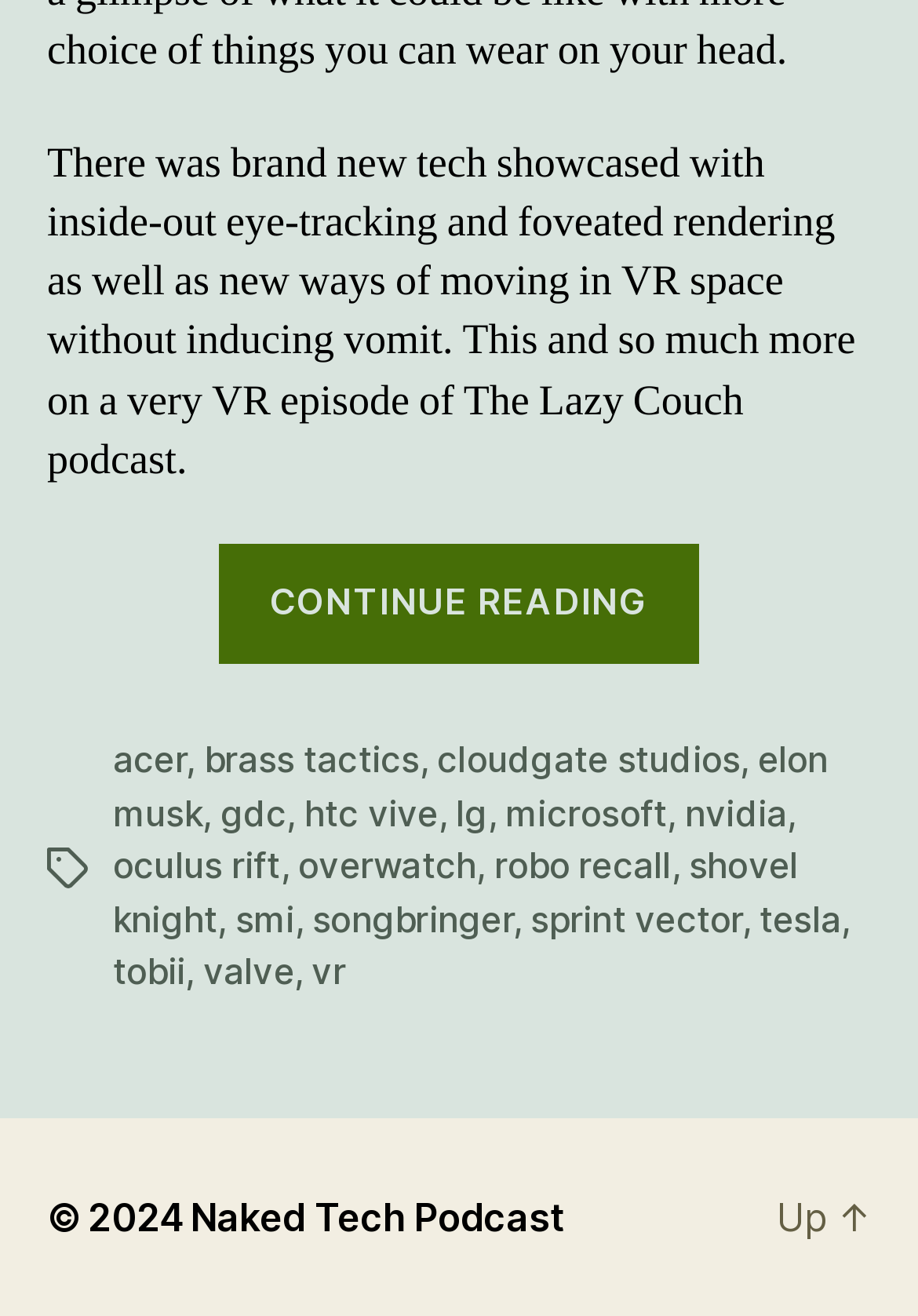What is the copyright year of the website?
Based on the image, provide your answer in one word or phrase.

2024